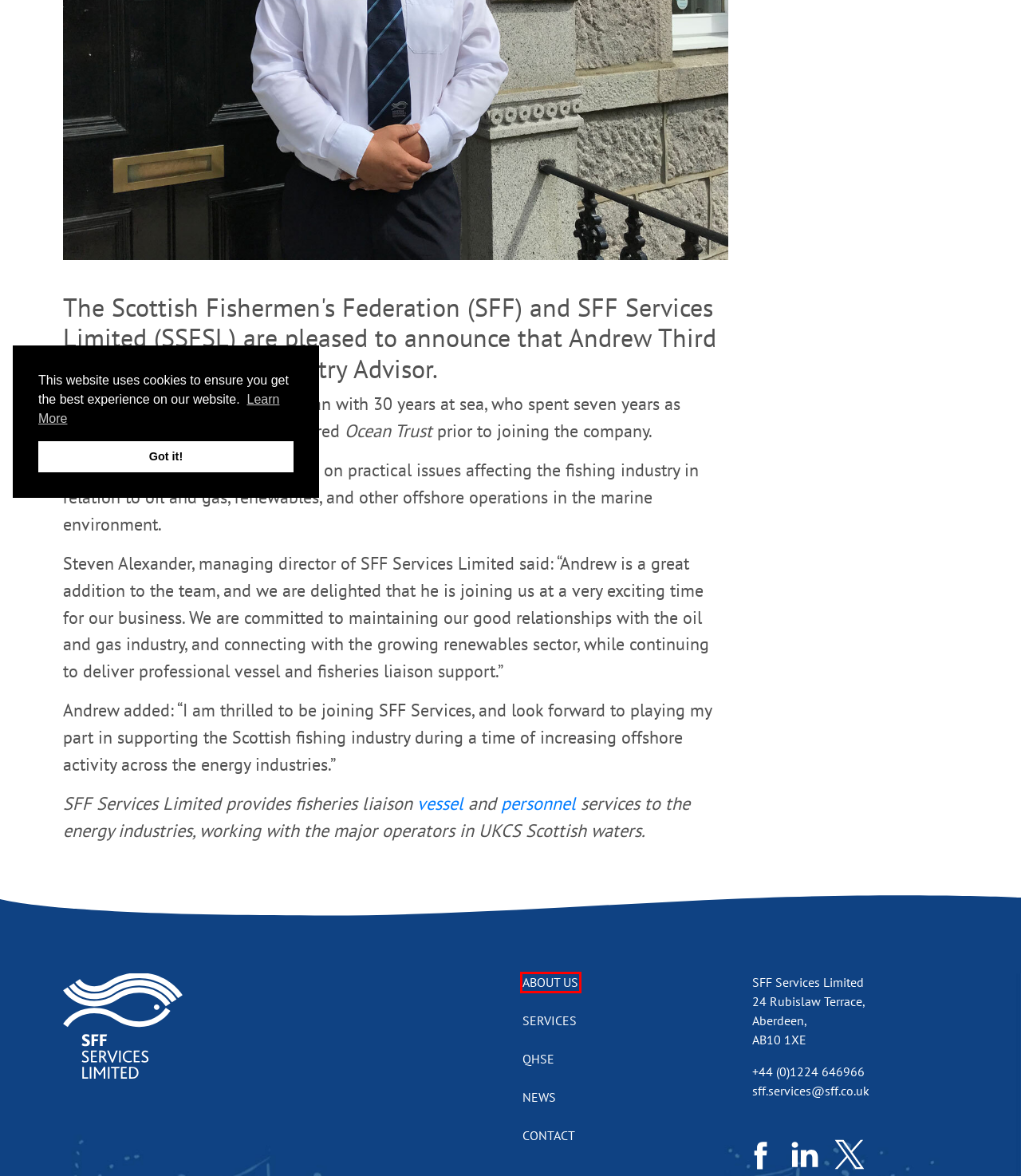You are provided a screenshot of a webpage featuring a red bounding box around a UI element. Choose the webpage description that most accurately represents the new webpage after clicking the element within the red bounding box. Here are the candidates:
A. What are cookies? | Cookies & You
B. About Us - SFF Services
C. News - SFF Services
D. Services - SFF Services
E. Contact - SFF Services
F. A Scottish design, brand and digital agency
G. Personnel - SFF Services
H. Homepage - SFF Services

B